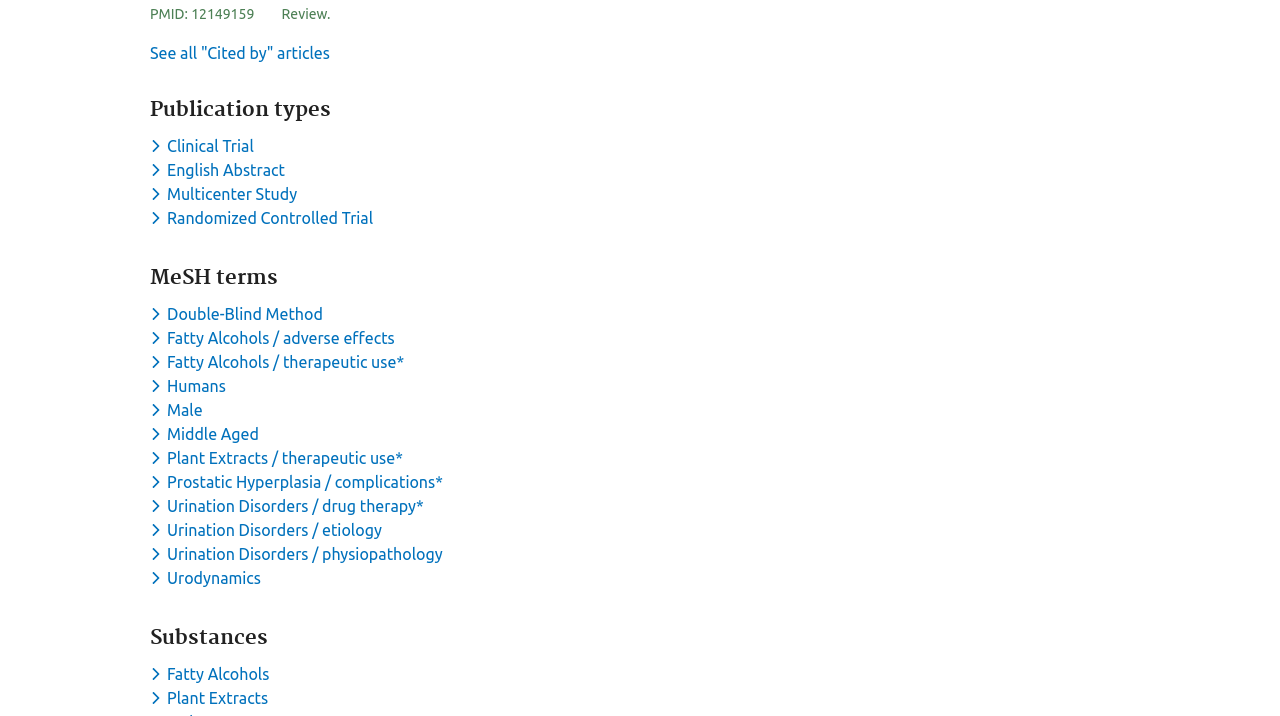Please provide a brief answer to the question using only one word or phrase: 
How many MeSH terms are listed?

11